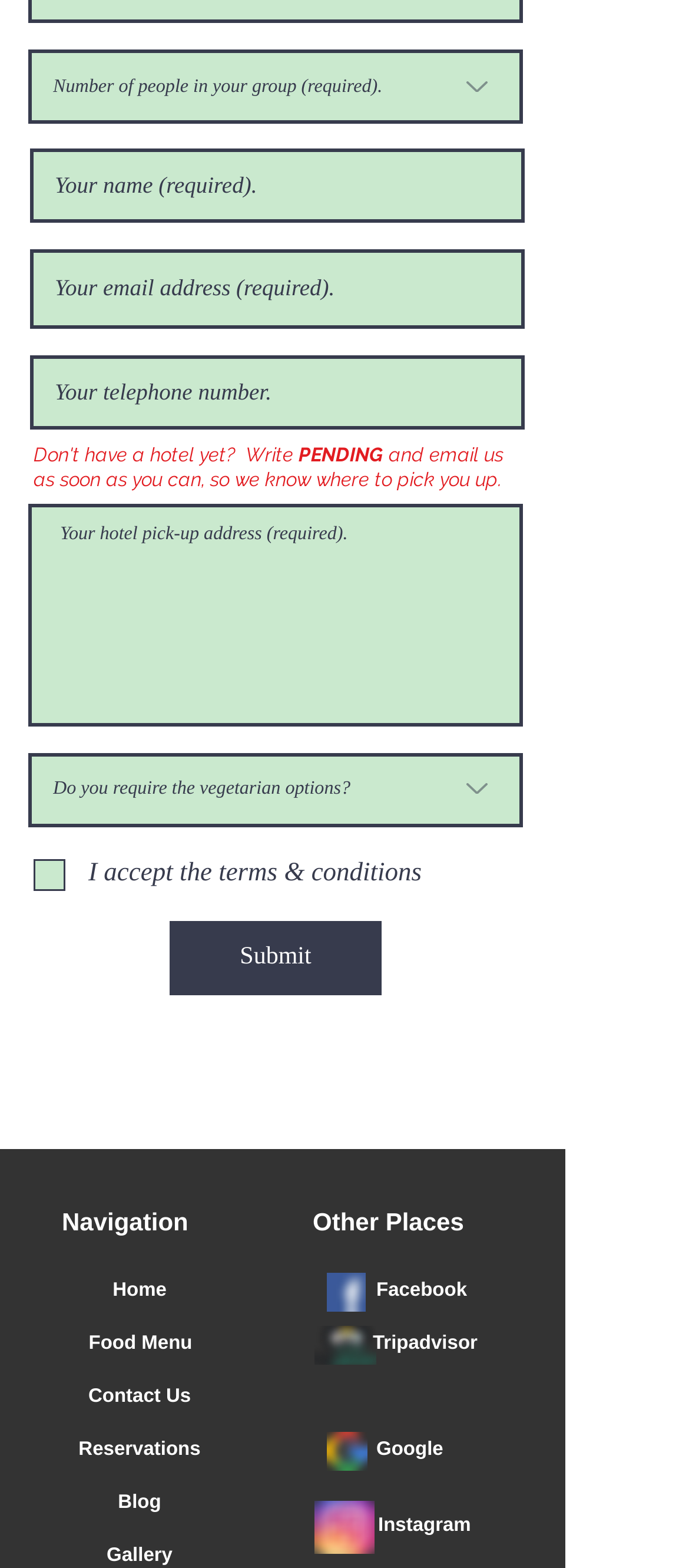What is the button below the checkbox?
Based on the screenshot, give a detailed explanation to answer the question.

I found the checkbox element [478] and looked for the button element below it. The button element [482] has the text 'Submit', which is the answer.